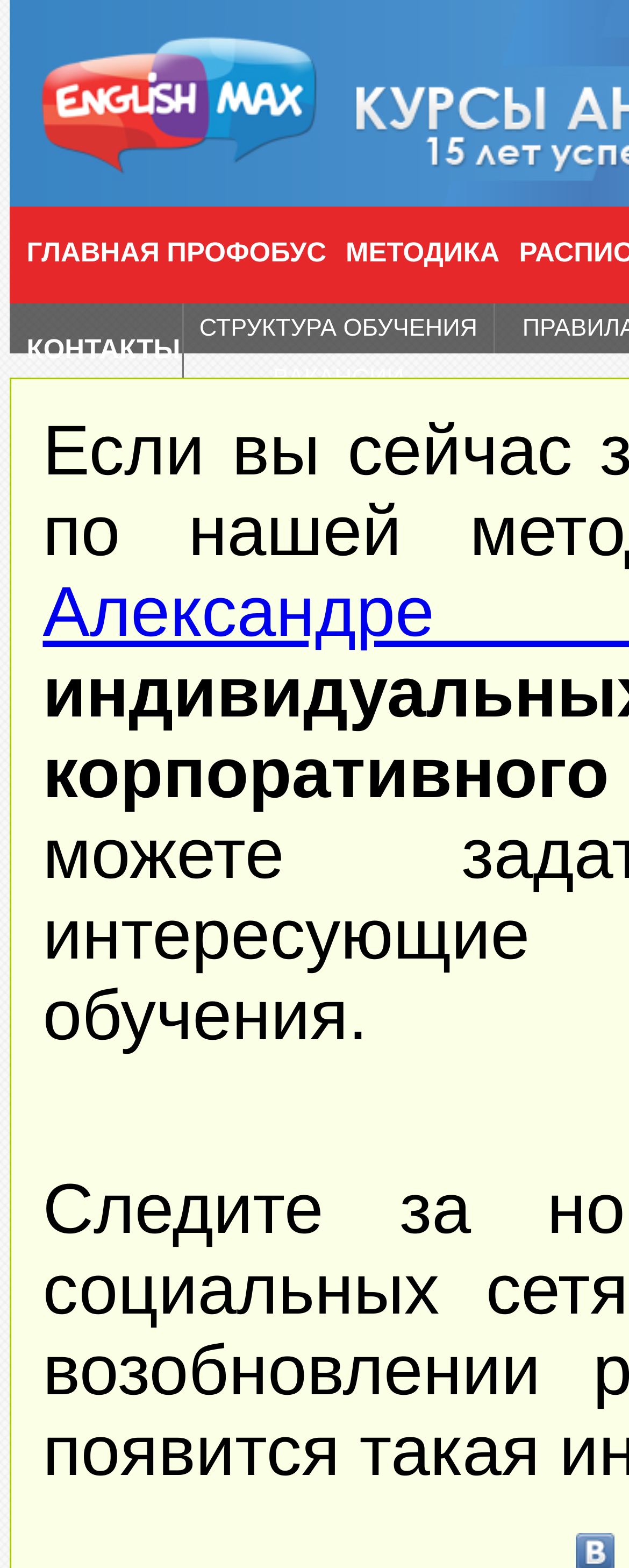Using the description "СТРУКТУРА ОБУЧЕНИЯ", predict the bounding box of the relevant HTML element.

[0.317, 0.201, 0.759, 0.218]